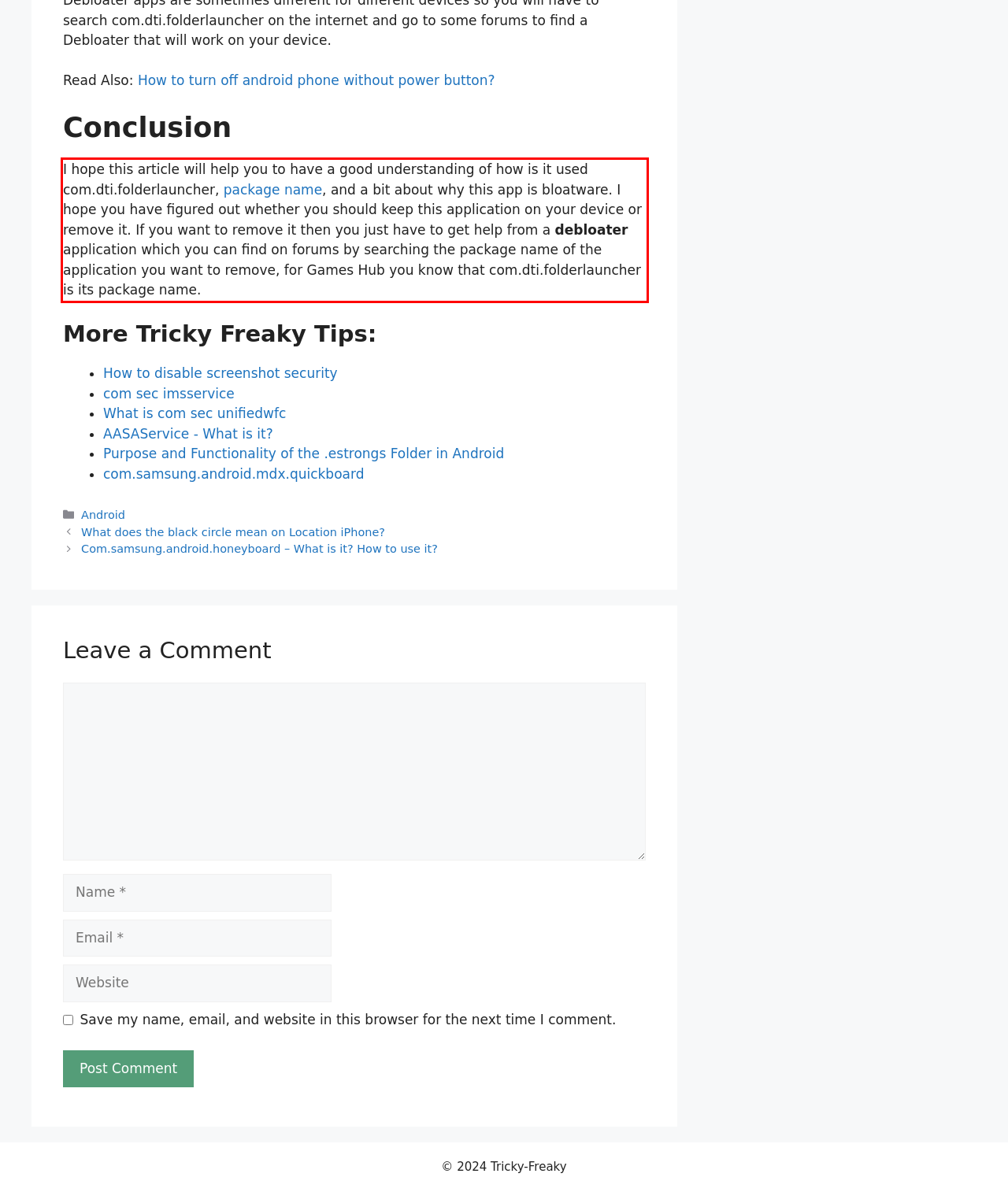You are given a screenshot with a red rectangle. Identify and extract the text within this red bounding box using OCR.

I hope this article will help you to have a good understanding of how is it used com.dti.folderlauncher, package name, and a bit about why this app is bloatware. I hope you have figured out whether you should keep this application on your device or remove it. If you want to remove it then you just have to get help from a debloater application which you can find on forums by searching the package name of the application you want to remove, for Games Hub you know that com.dti.folderlauncher is its package name.